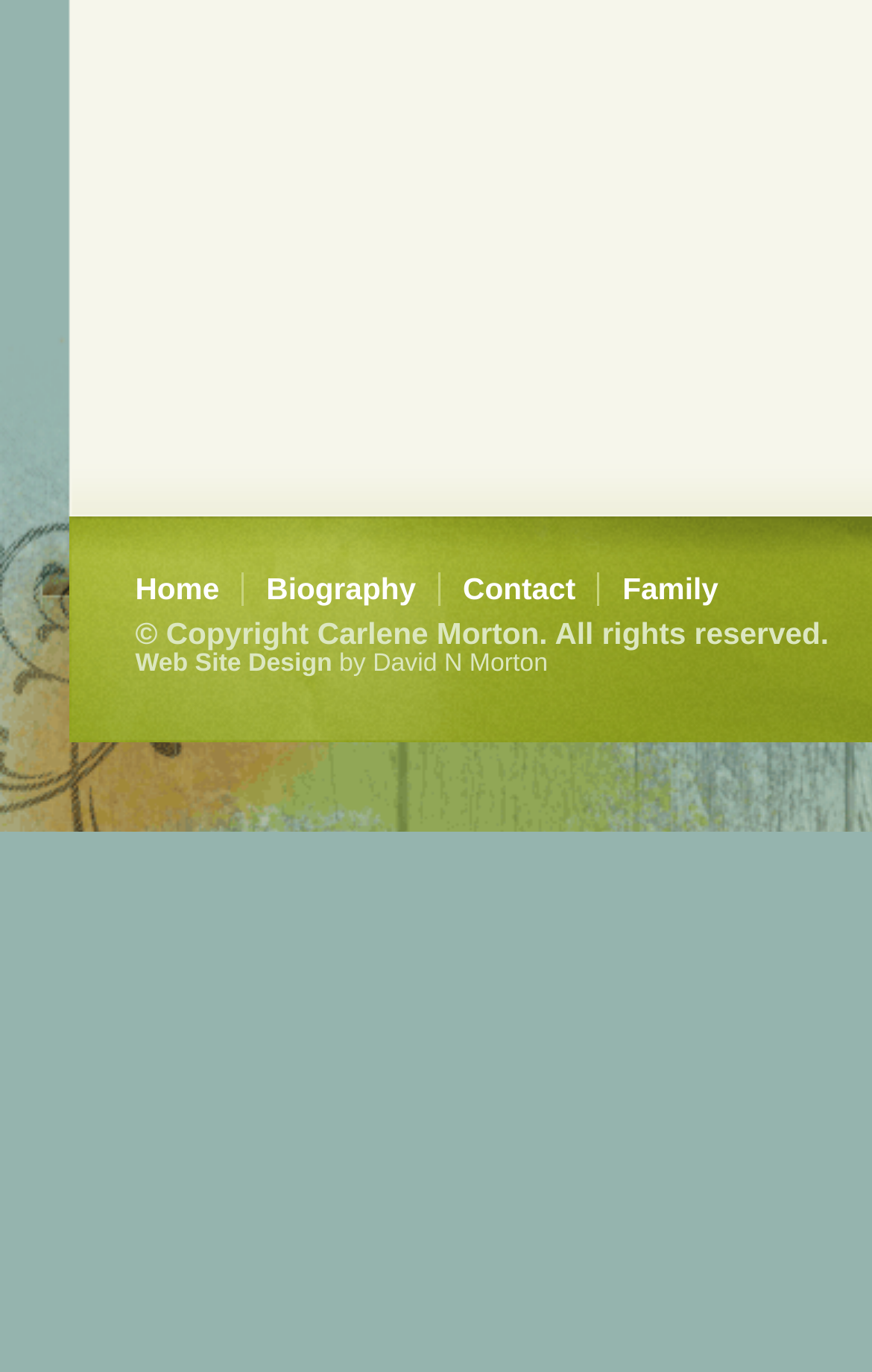Use a single word or phrase to answer the question: What is the first link on the top navigation bar?

Home